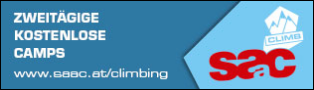Detail every visible element in the image extensively.

The image features a promotional banner for the SAAC (Safety Awareness Adventure Camps) program, highlighting the opportunity for participants to join two-day free climbing camps. The design is characterized by a vibrant blue background and includes the SAAC logo, which incorporates imagery of mountains and the word "CLIMB." Accompanying the logo, the text “ZWEITÄGIGE KOSTENLOSE CAMPS” translates to "Two-Day Free Camps," emphasizing the offer. Additionally, the banner provides a URL, "www.saac.at/climbing," directing interested individuals to further information about the climbing camps. This eye-catching graphic is intended to attract climbing enthusiasts to explore new skills in a safe environment.